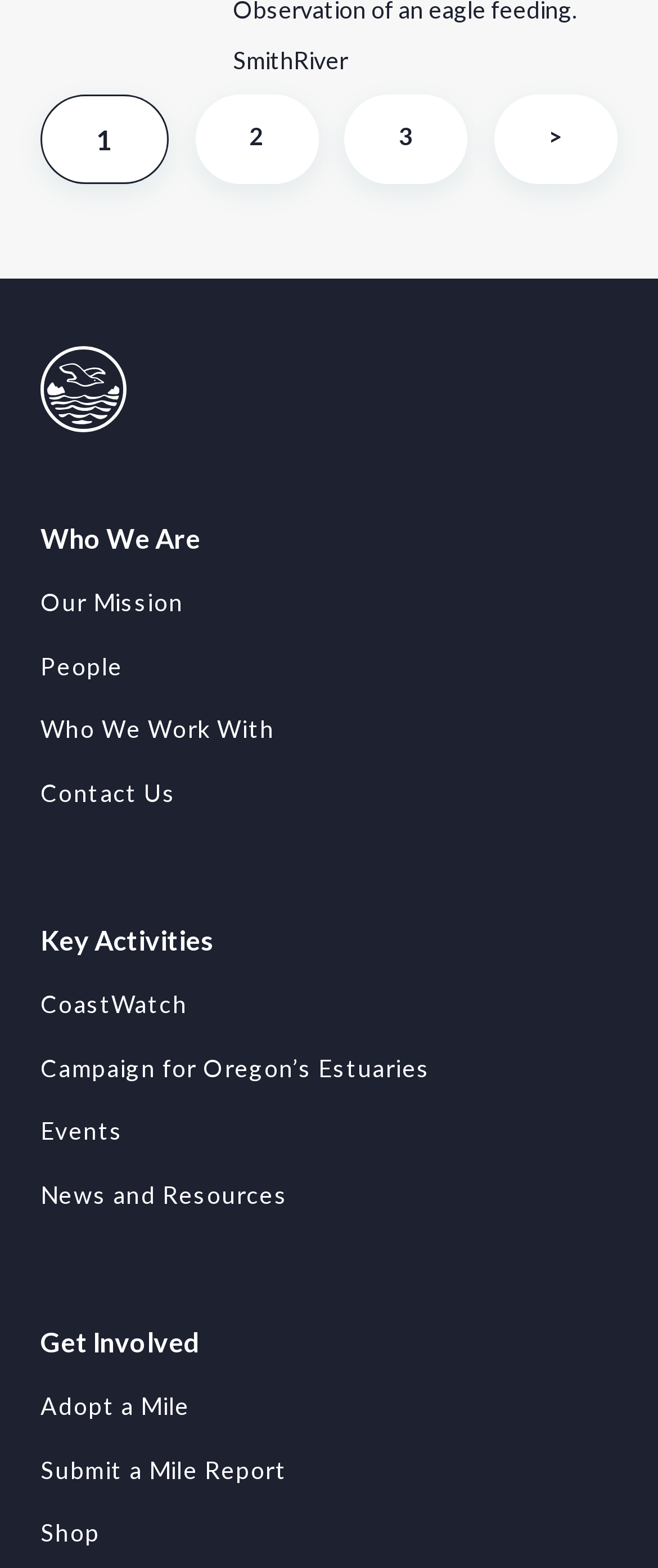Please determine the bounding box coordinates for the UI element described here. Use the format (top-left x, top-left y, bottom-right x, bottom-right y) with values bounded between 0 and 1: Who We Work With

[0.062, 0.456, 0.417, 0.474]